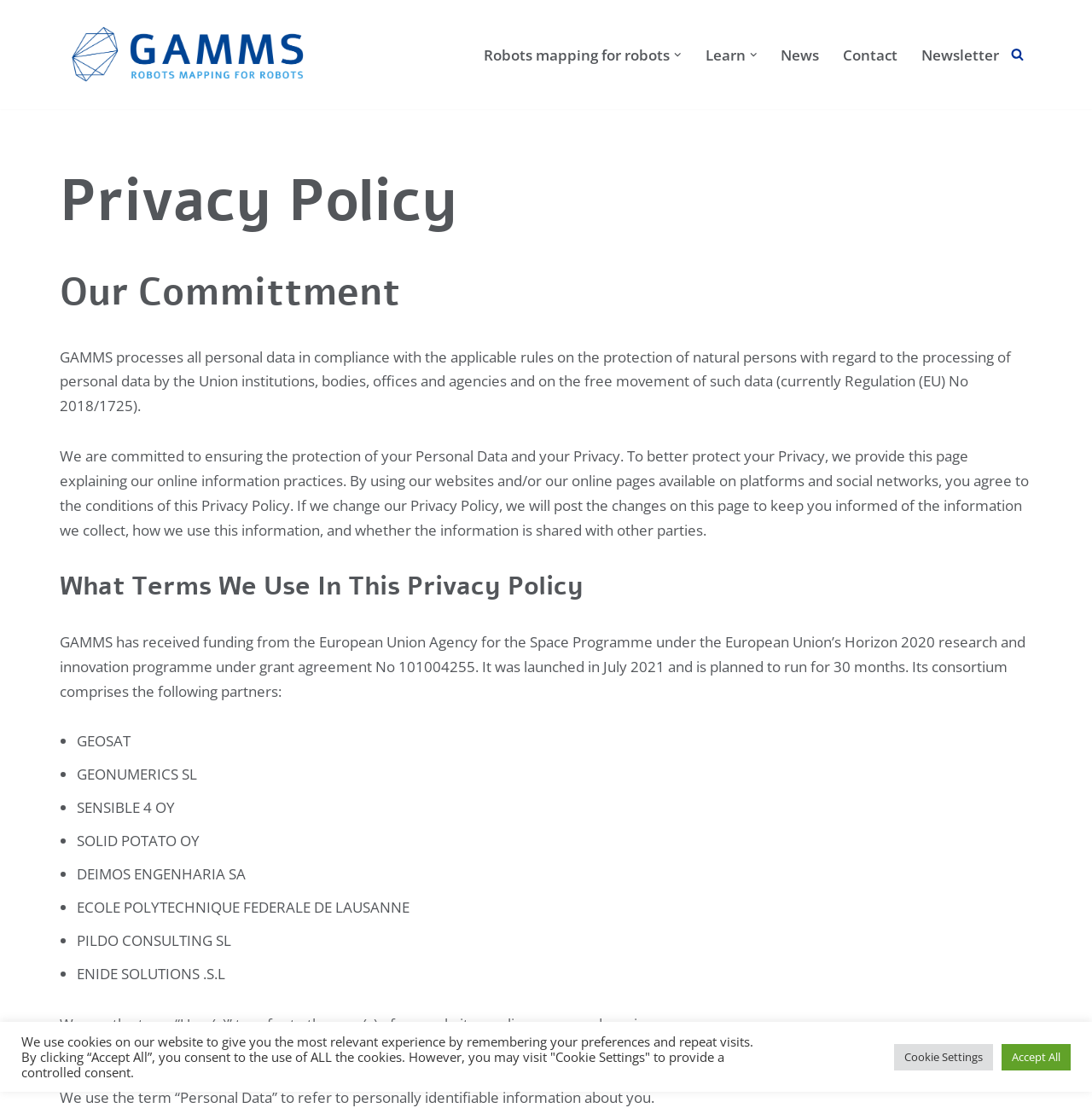Specify the bounding box coordinates of the element's region that should be clicked to achieve the following instruction: "Click the Skip to content link". The bounding box coordinates consist of four float numbers between 0 and 1, in the format [left, top, right, bottom].

[0.0, 0.025, 0.023, 0.04]